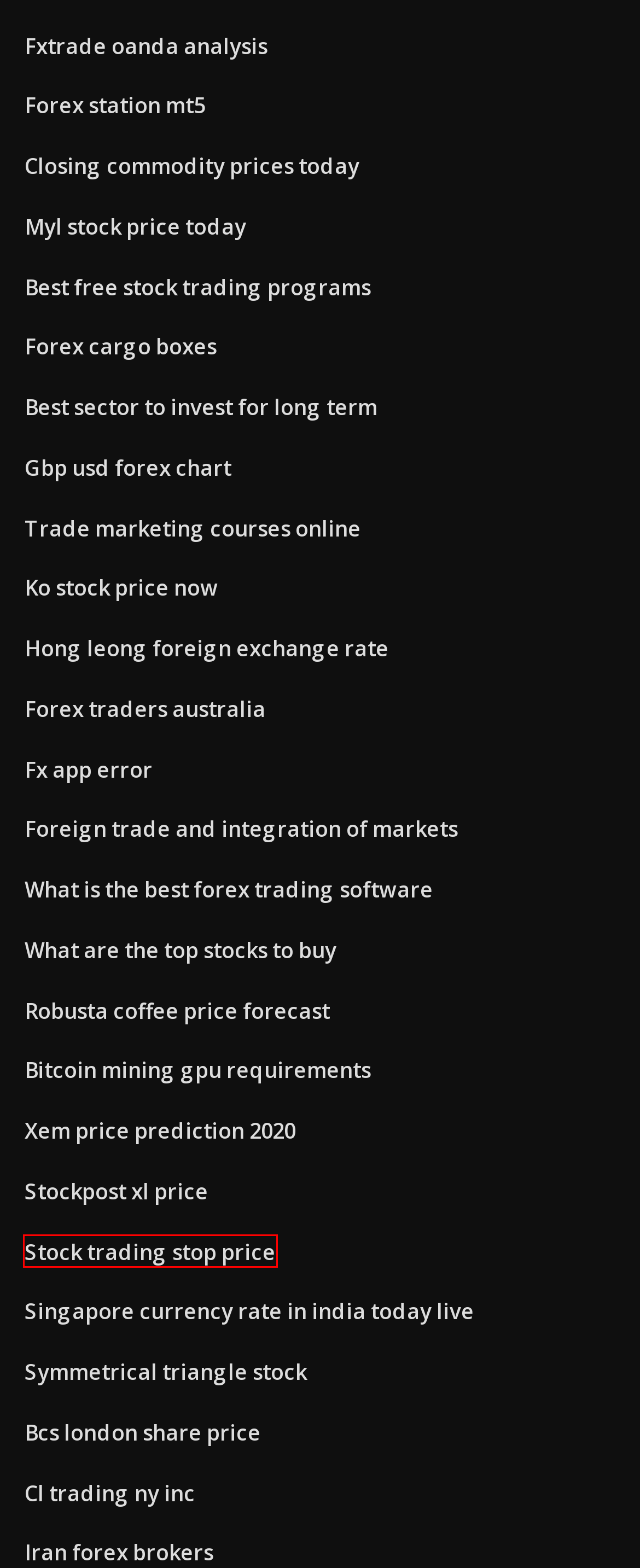Observe the provided screenshot of a webpage that has a red rectangle bounding box. Determine the webpage description that best matches the new webpage after clicking the element inside the red bounding box. Here are the candidates:
A. Mettre une video sur facebook depuis son iphone
B. Detective games for pc download
C. Jeux construire sa ville
D. Pdf score once download
E. Télécharger sims 4 gratuit macbook
F. Minecraft 0.17.0 apk free download
G. Download summoners war on pc
H. Download music stem files free

B